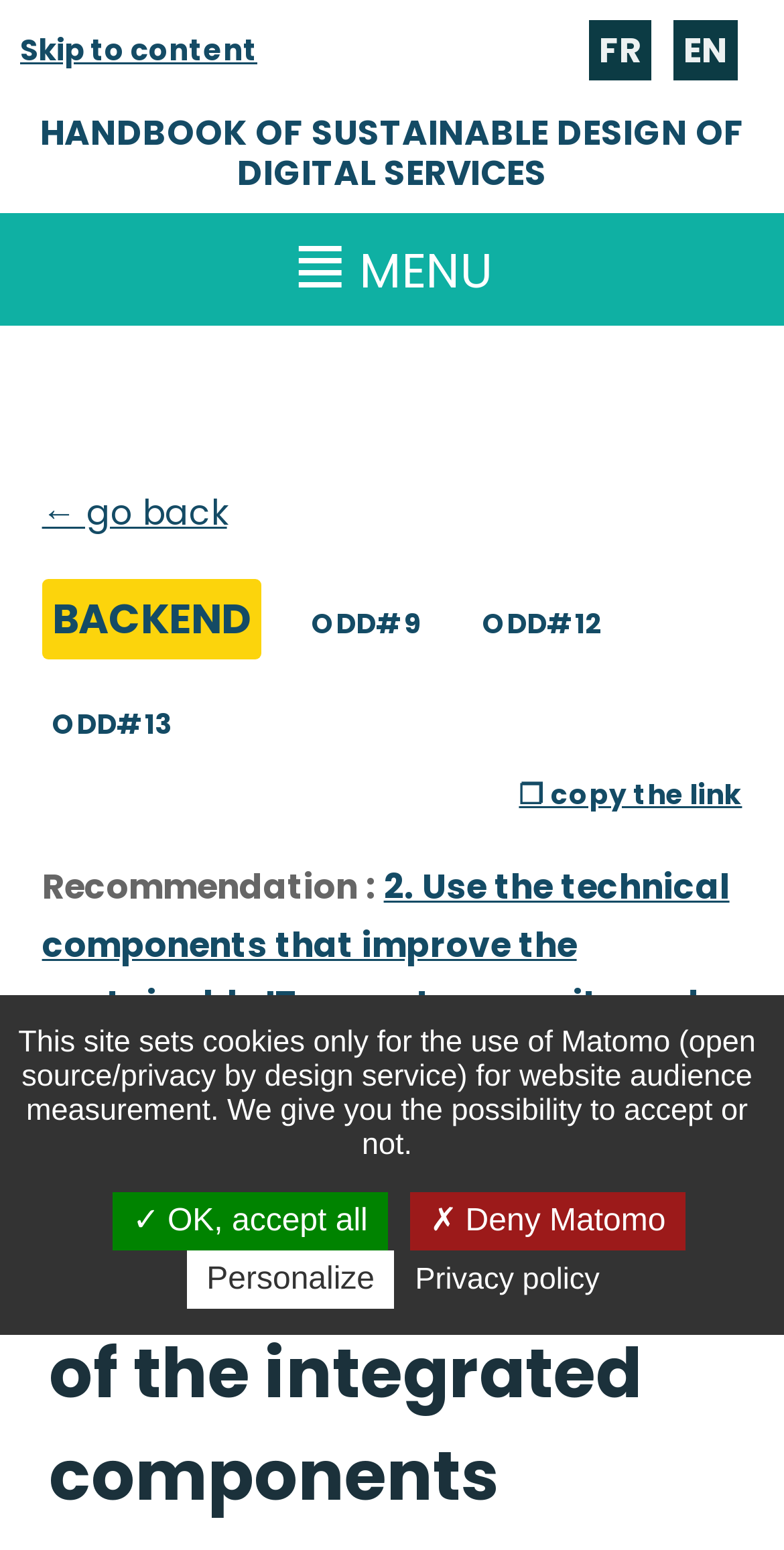Identify the bounding box coordinates of the element that should be clicked to fulfill this task: "Open the handbook of sustainable design of digital services". The coordinates should be provided as four float numbers between 0 and 1, i.e., [left, top, right, bottom].

[0.051, 0.07, 0.949, 0.127]